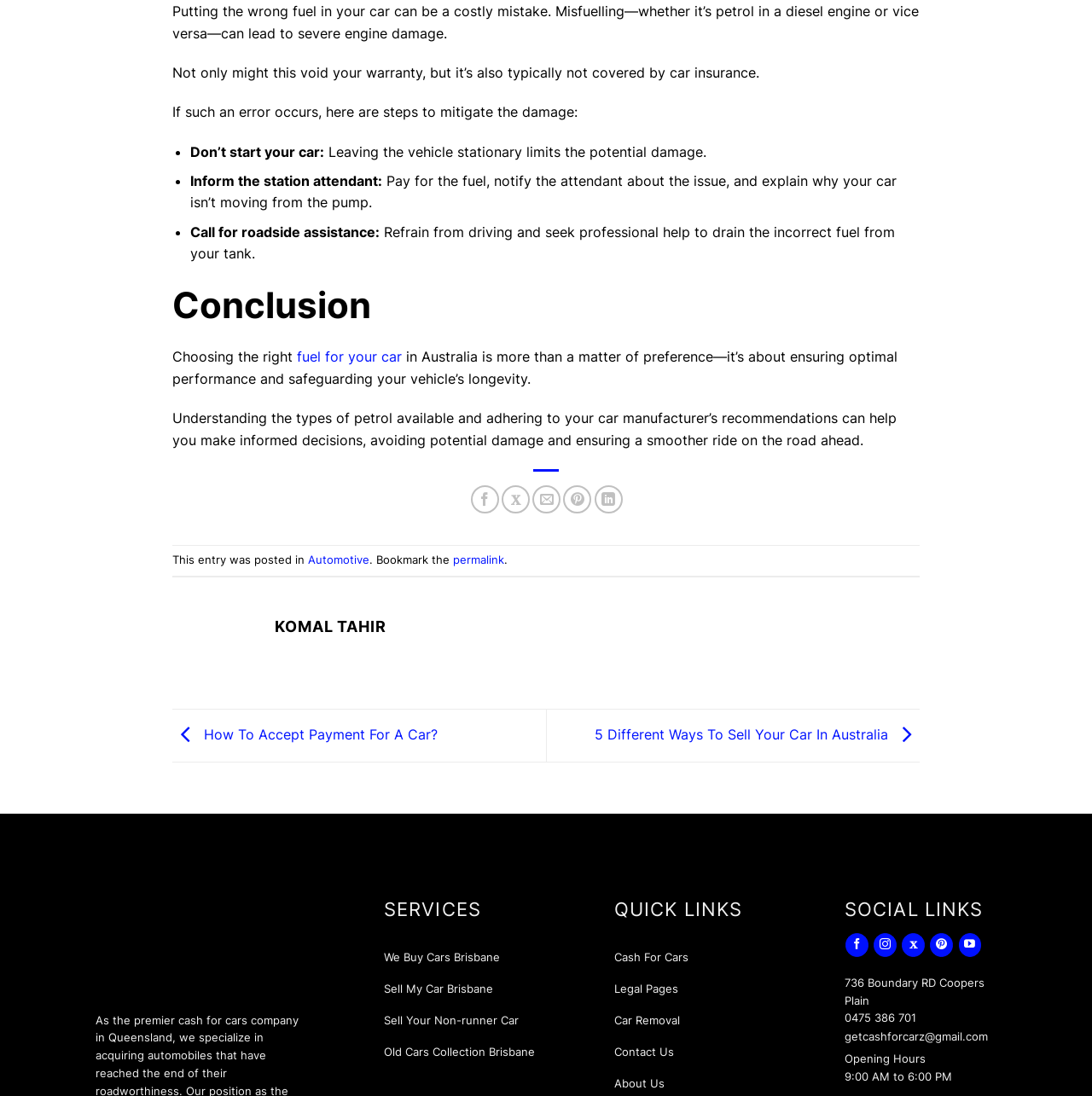Kindly determine the bounding box coordinates for the clickable area to achieve the given instruction: "Share on Facebook".

[0.431, 0.443, 0.457, 0.469]